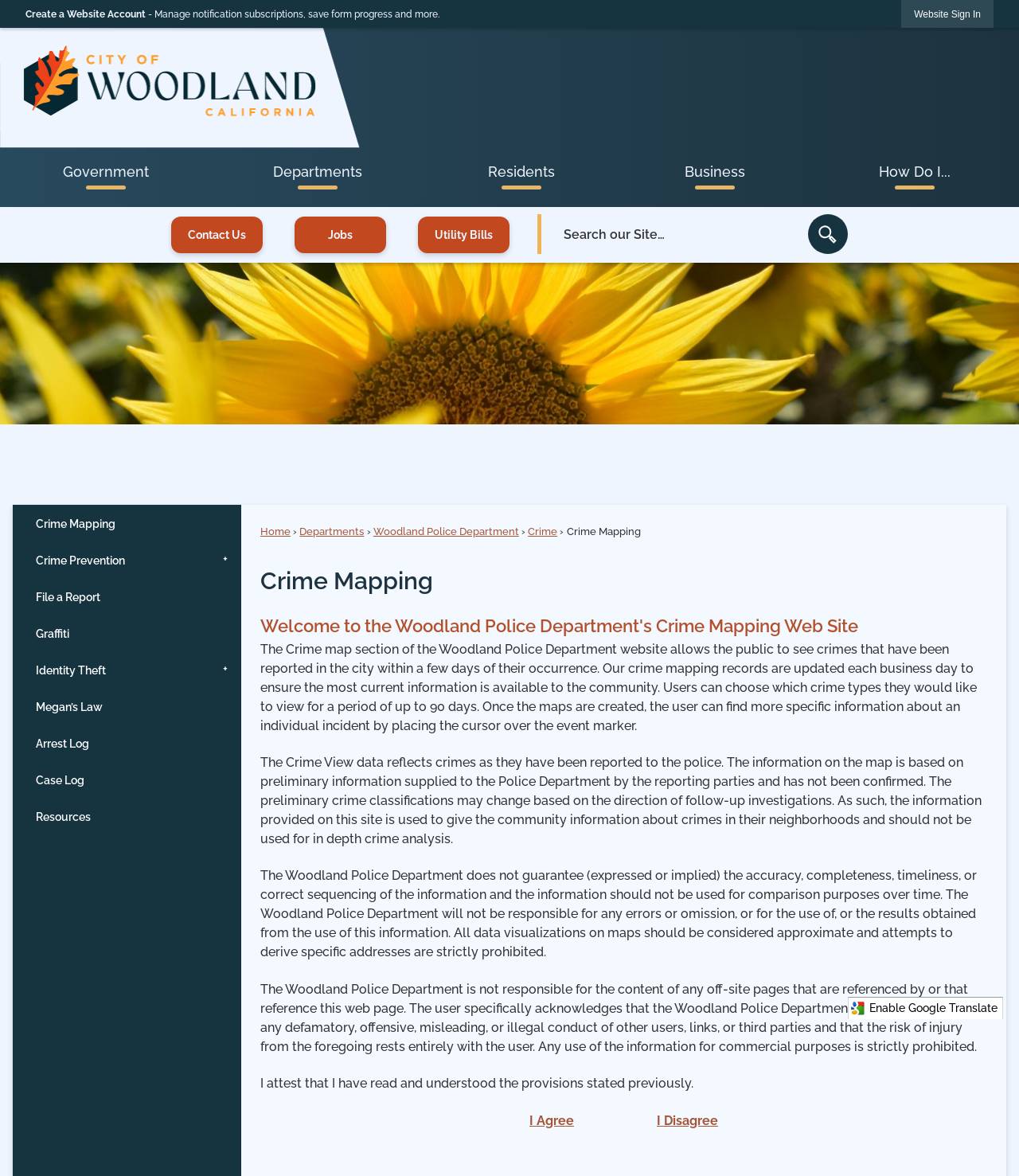What is the function of the 'Search' button?
Look at the screenshot and respond with one word or a short phrase.

To search